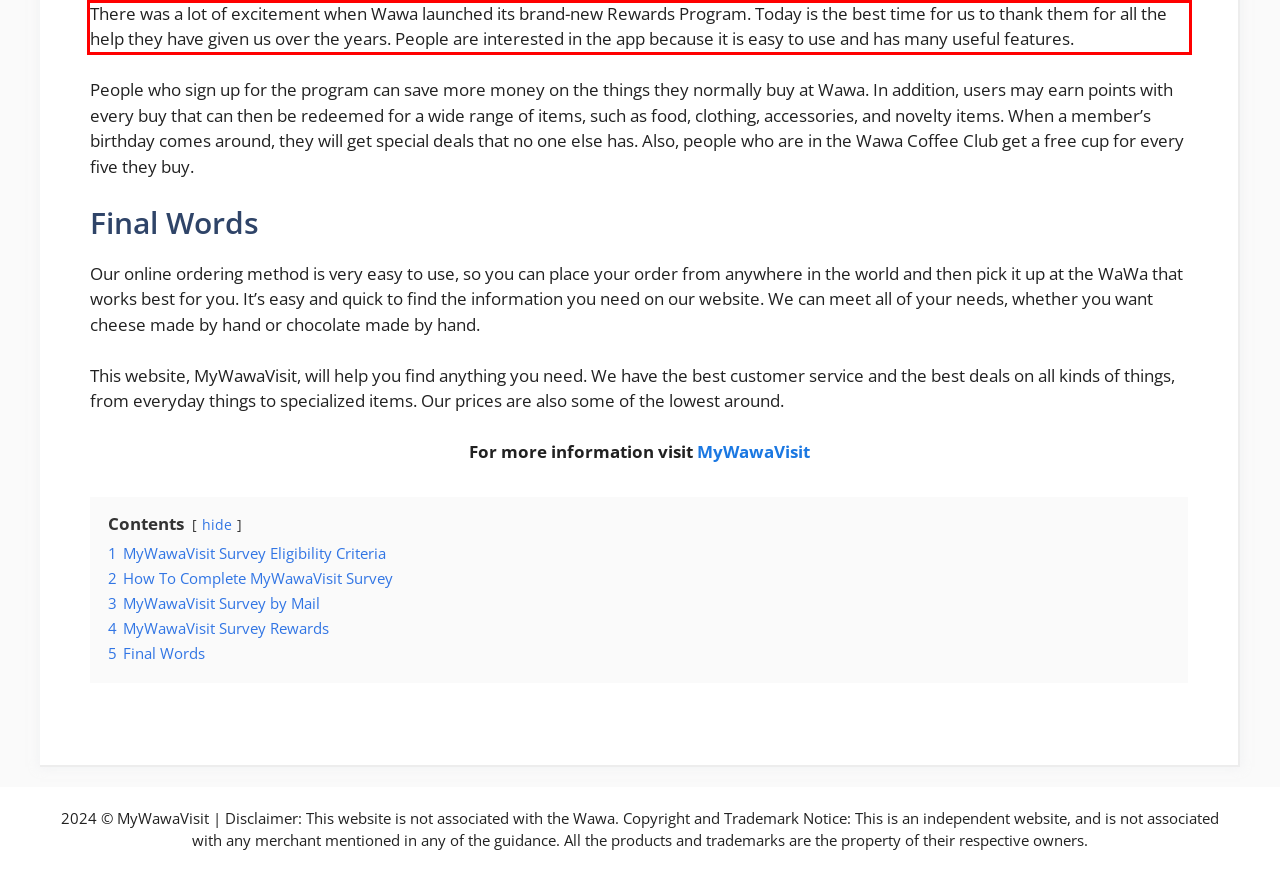You are given a screenshot of a webpage with a UI element highlighted by a red bounding box. Please perform OCR on the text content within this red bounding box.

There was a lot of excitement when Wawa launched its brand-new Rewards Program. Today is the best time for us to thank them for all the help they have given us over the years. People are interested in the app because it is easy to use and has many useful features.